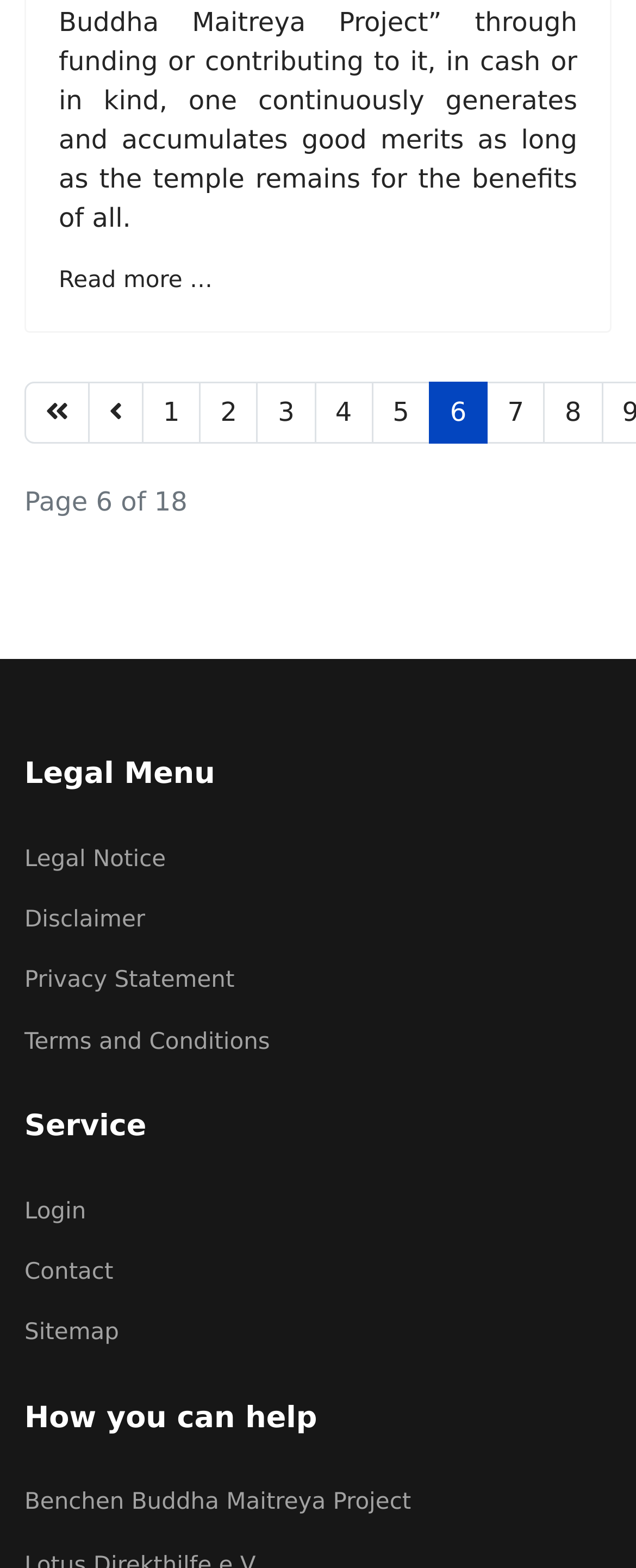Please determine the bounding box coordinates of the element's region to click for the following instruction: "Go to start page".

[0.038, 0.243, 0.141, 0.283]